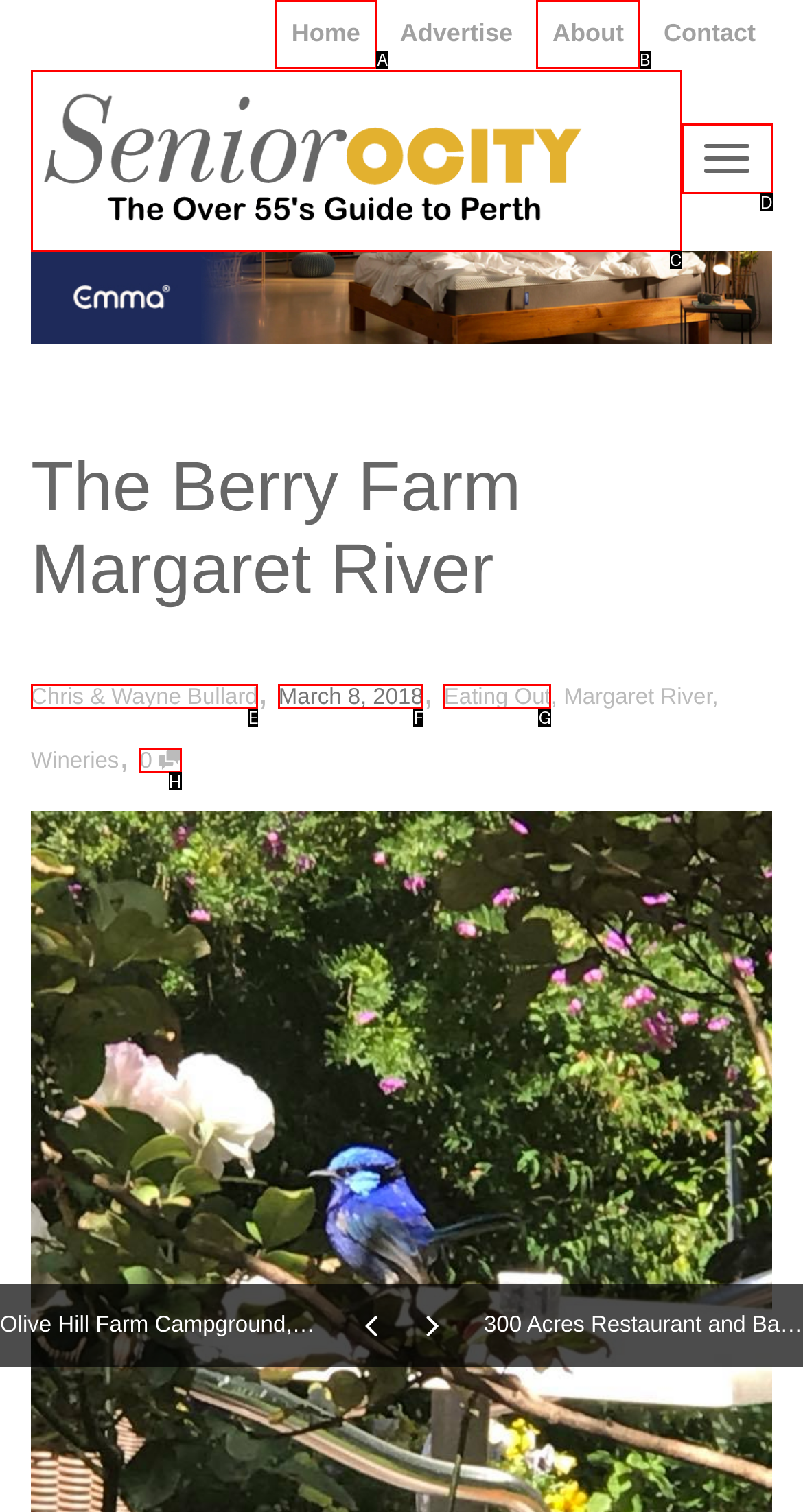Identify the HTML element to click to execute this task: Request service by clicking here Respond with the letter corresponding to the proper option.

None